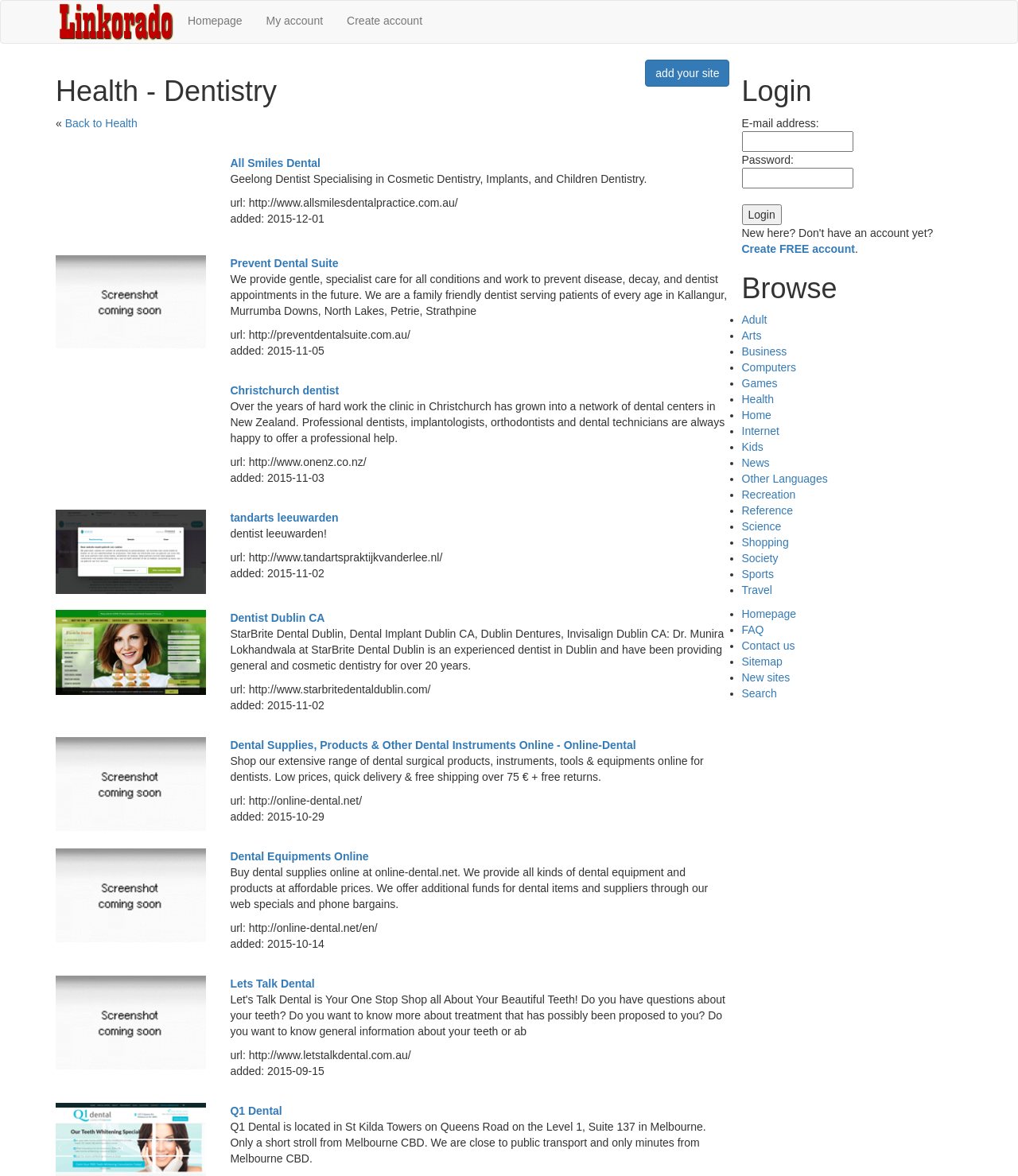Locate the coordinates of the bounding box for the clickable region that fulfills this instruction: "browse the 'Health' category".

[0.729, 0.334, 0.76, 0.345]